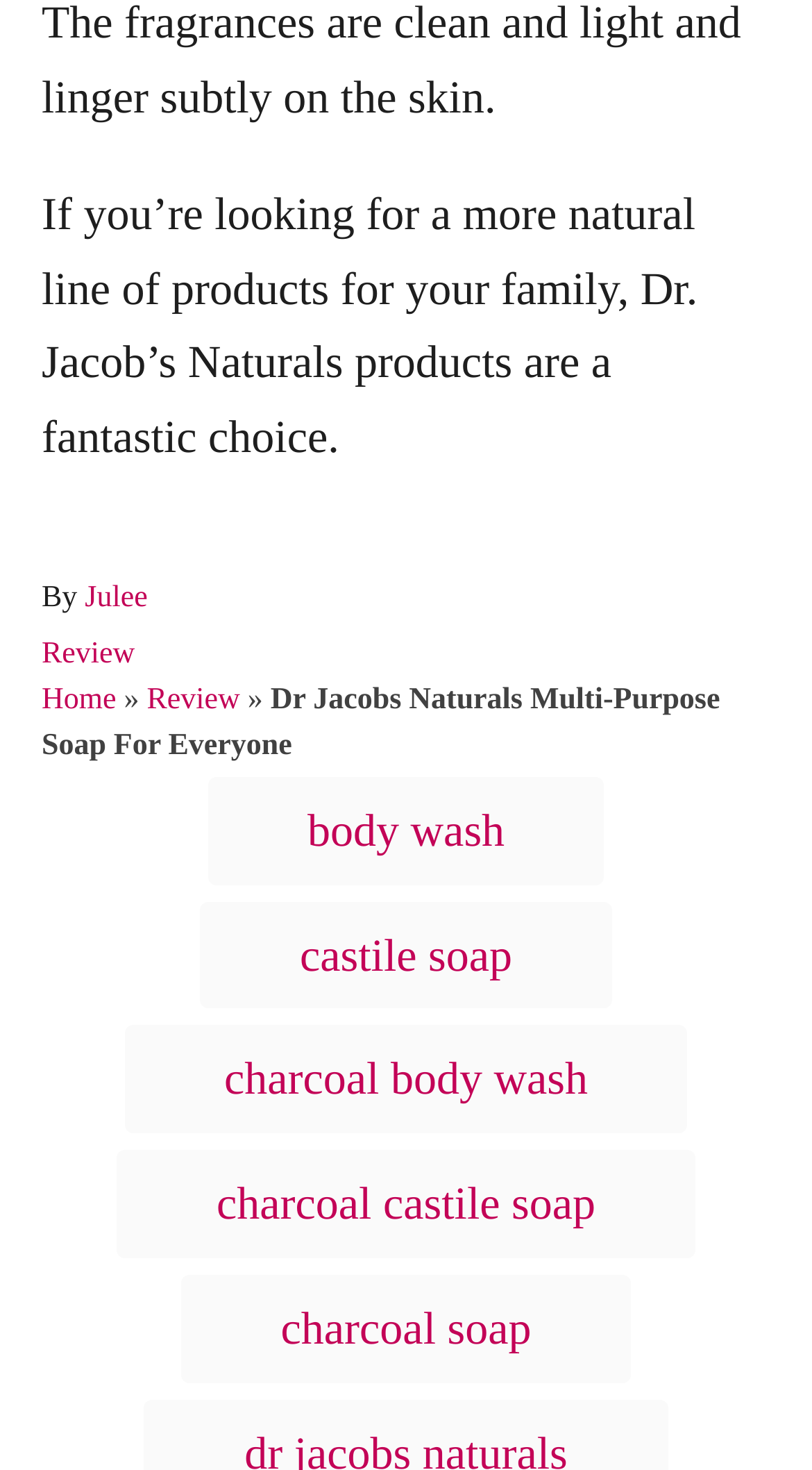Given the description of a UI element: "body wash", identify the bounding box coordinates of the matching element in the webpage screenshot.

[0.255, 0.528, 0.745, 0.602]